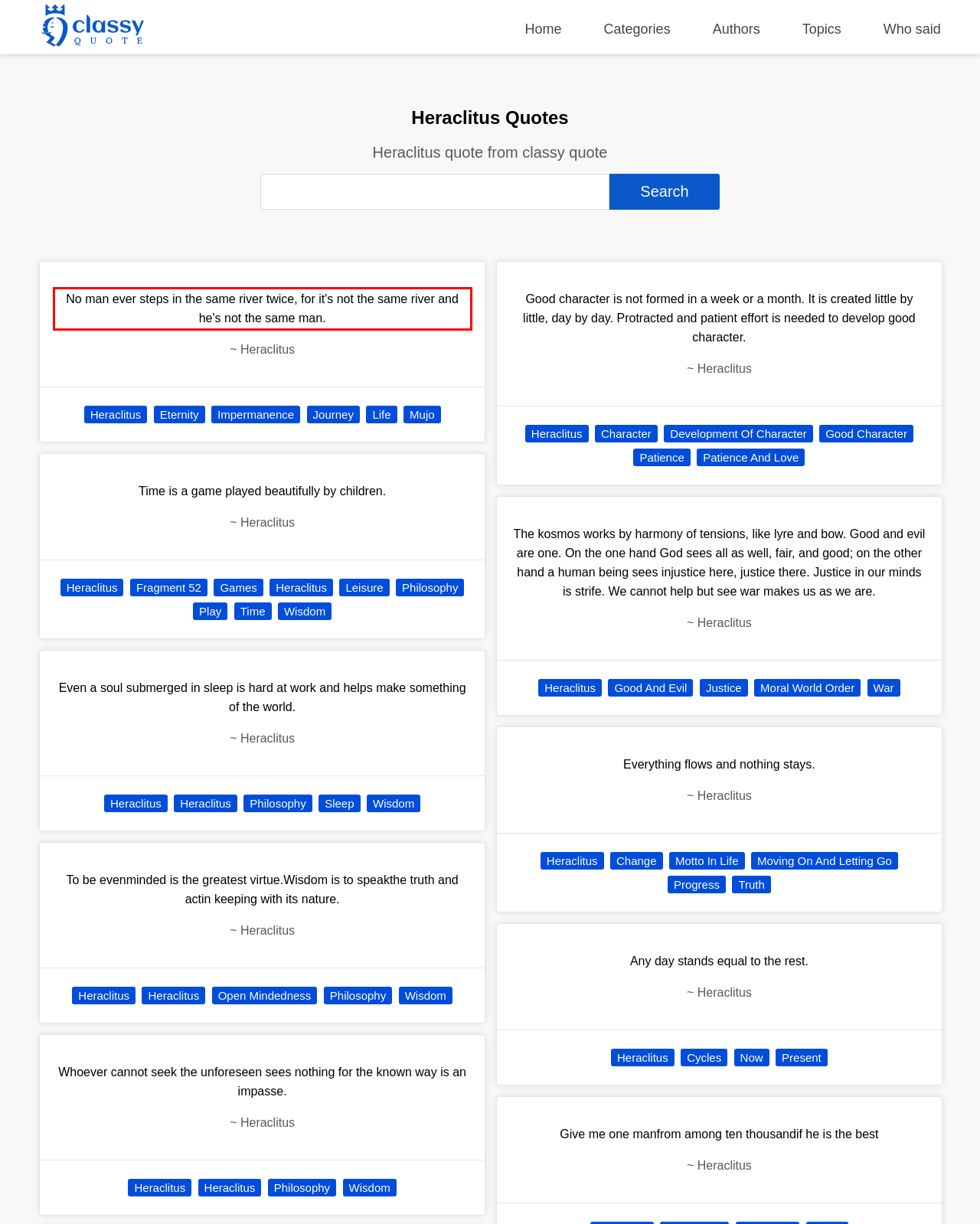From the provided screenshot, extract the text content that is enclosed within the red bounding box.

No man ever steps in the same river twice, for it's not the same river and he's not the same man.